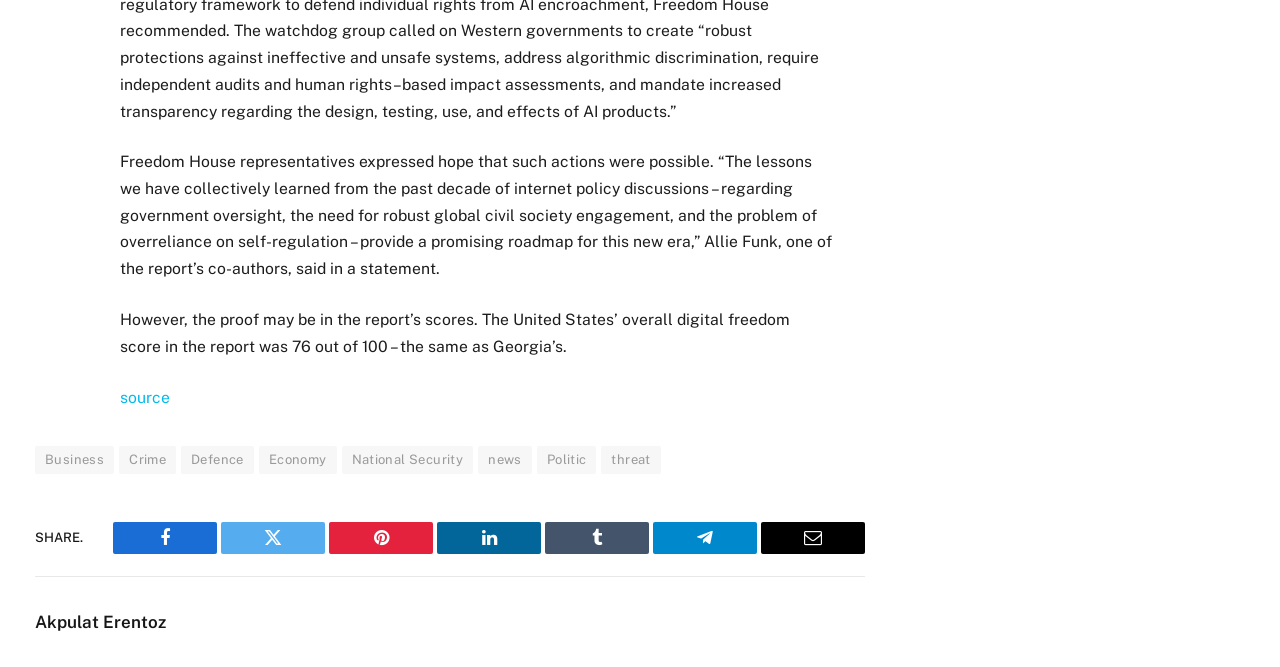Identify the bounding box coordinates of the area that should be clicked in order to complete the given instruction: "Read the source". The bounding box coordinates should be four float numbers between 0 and 1, i.e., [left, top, right, bottom].

[0.094, 0.581, 0.133, 0.609]